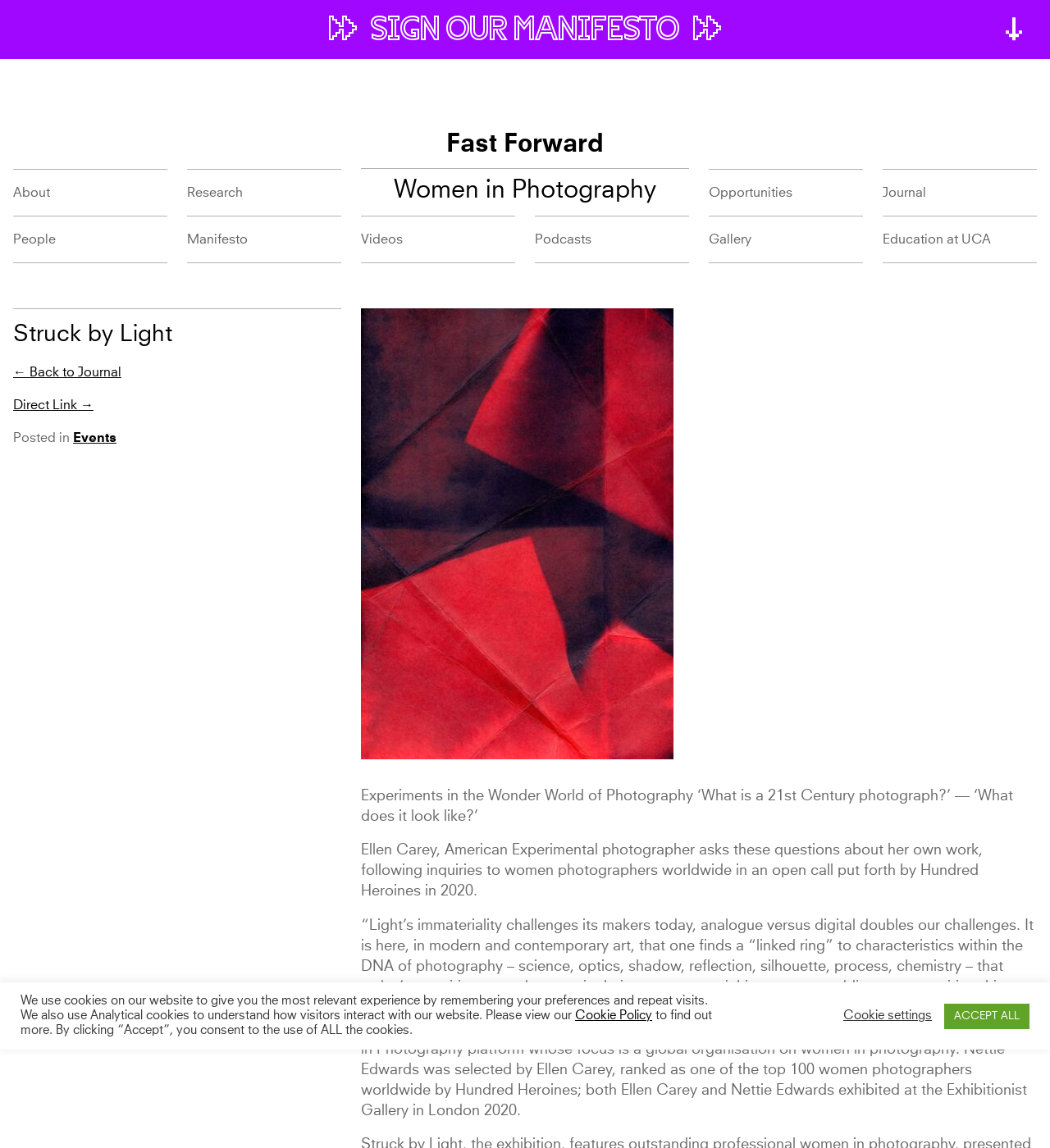Extract the bounding box coordinates of the UI element described by: "Gallery". The coordinates should include four float numbers ranging from 0 to 1, e.g., [left, top, right, bottom].

[0.675, 0.203, 0.716, 0.215]